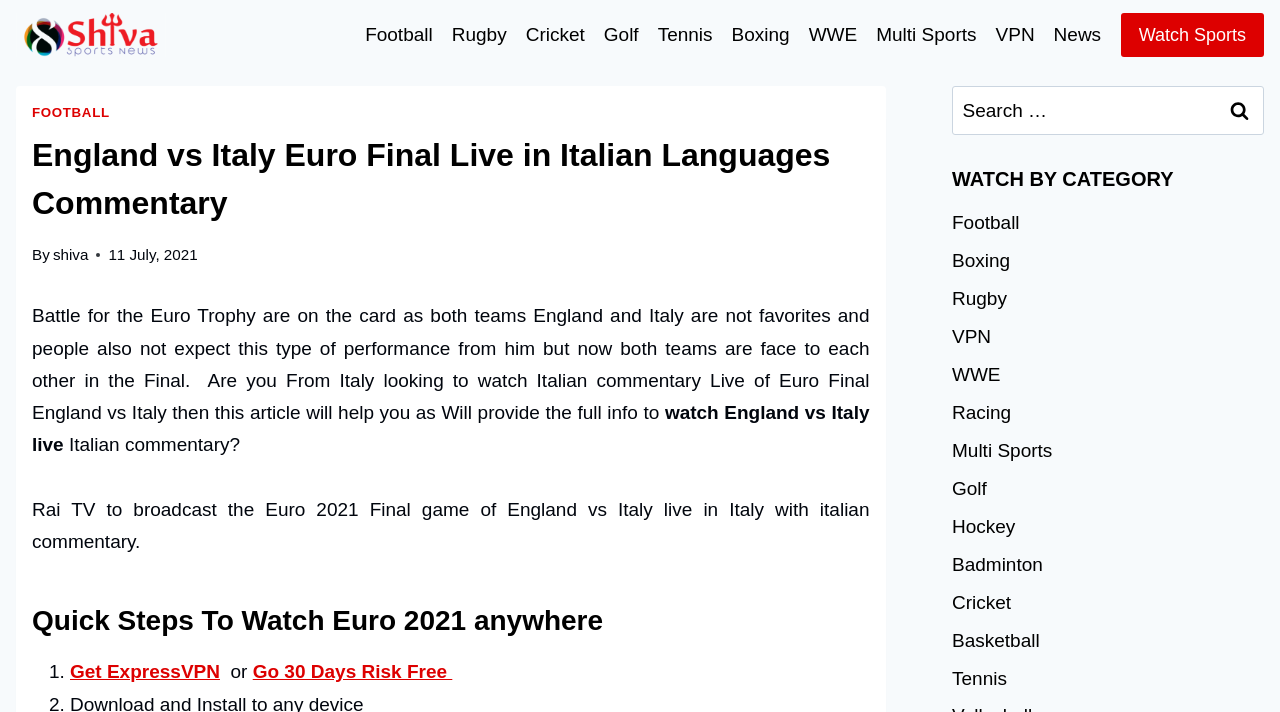Given the element description: "alt="Shiva Sports News"", predict the bounding box coordinates of this UI element. The coordinates must be four float numbers between 0 and 1, given as [left, top, right, bottom].

[0.012, 0.018, 0.13, 0.08]